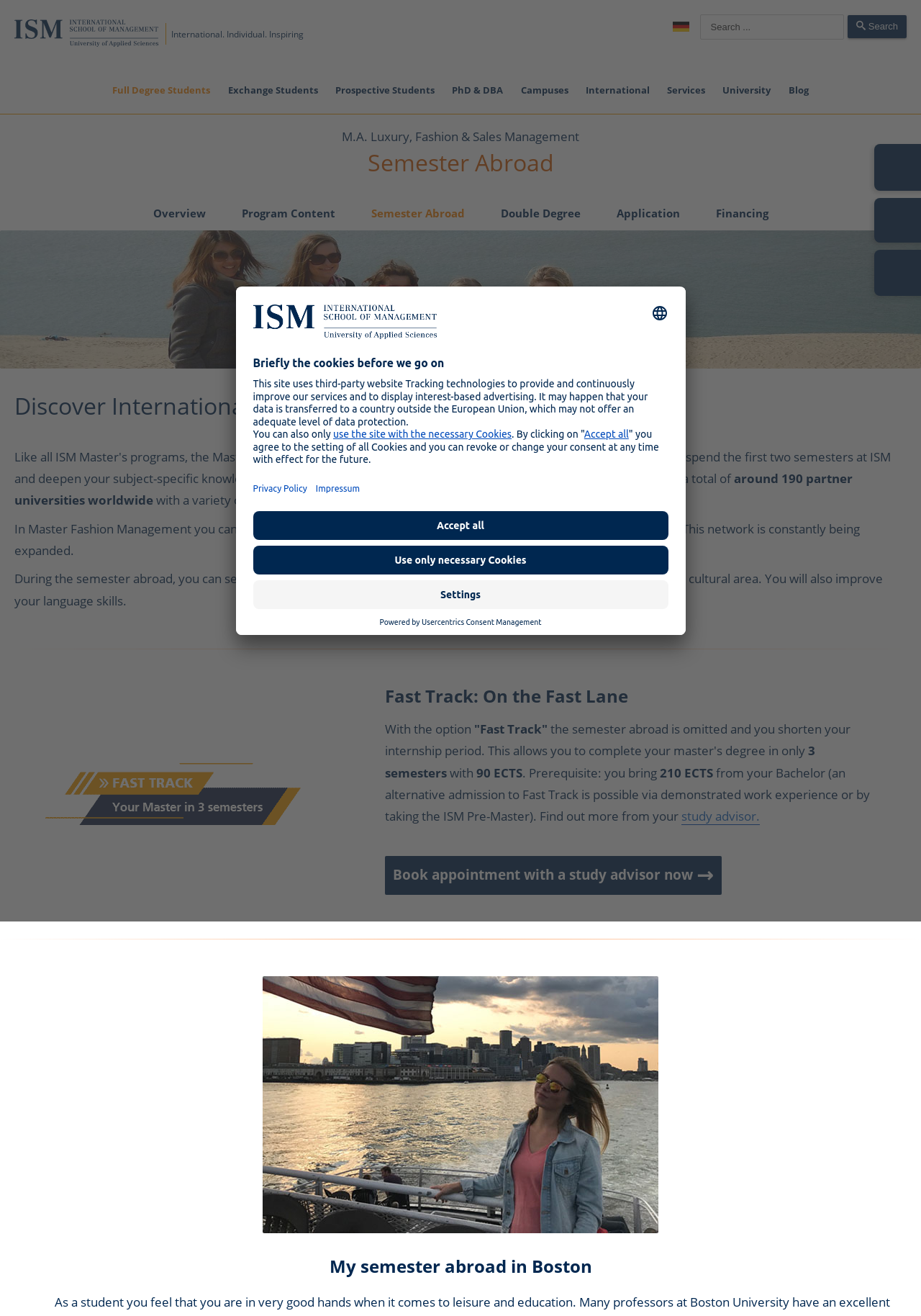Pinpoint the bounding box coordinates of the area that must be clicked to complete this instruction: "Scroll back to top".

None